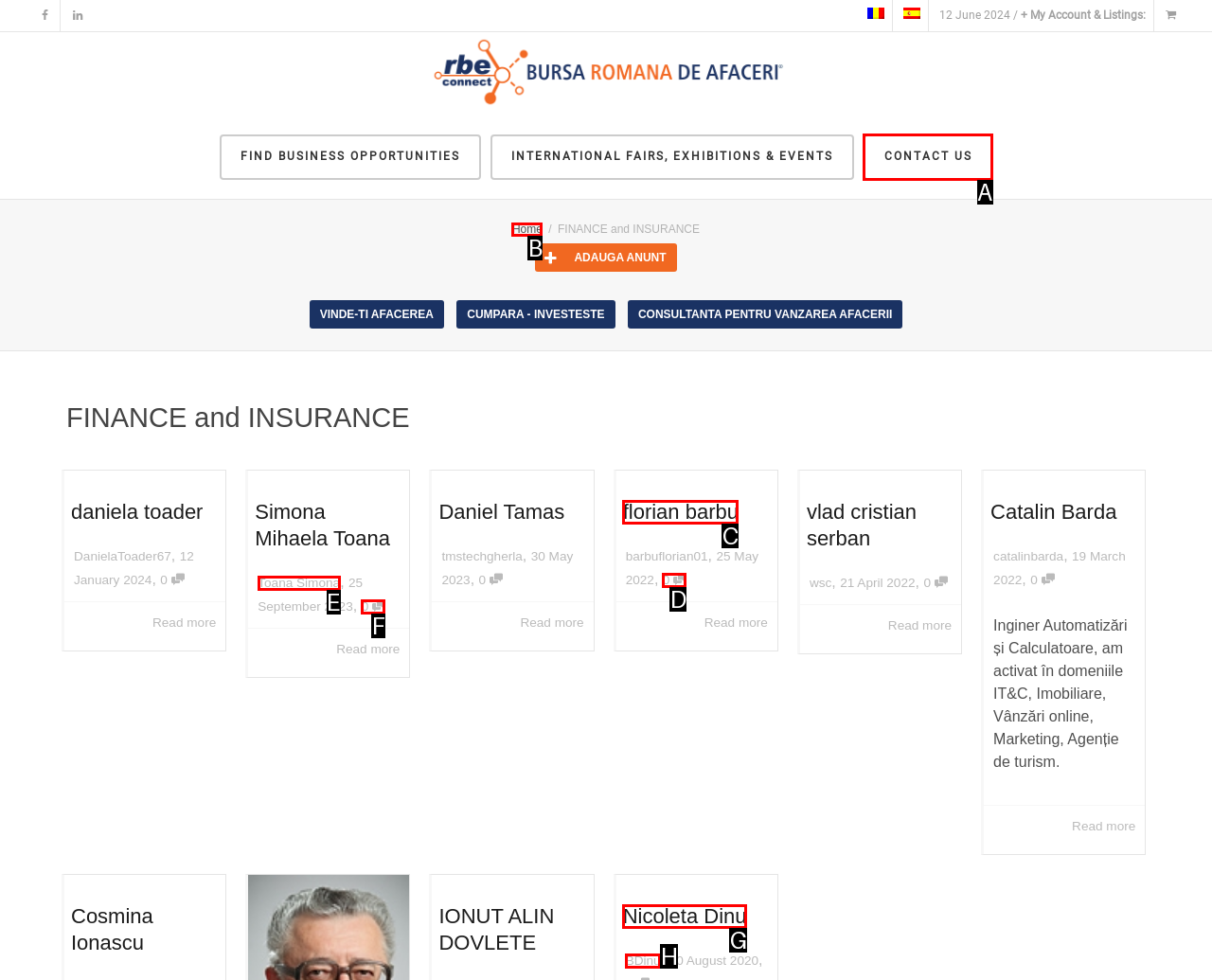Identify the letter of the UI element needed to carry out the task: Contact us
Reply with the letter of the chosen option.

A